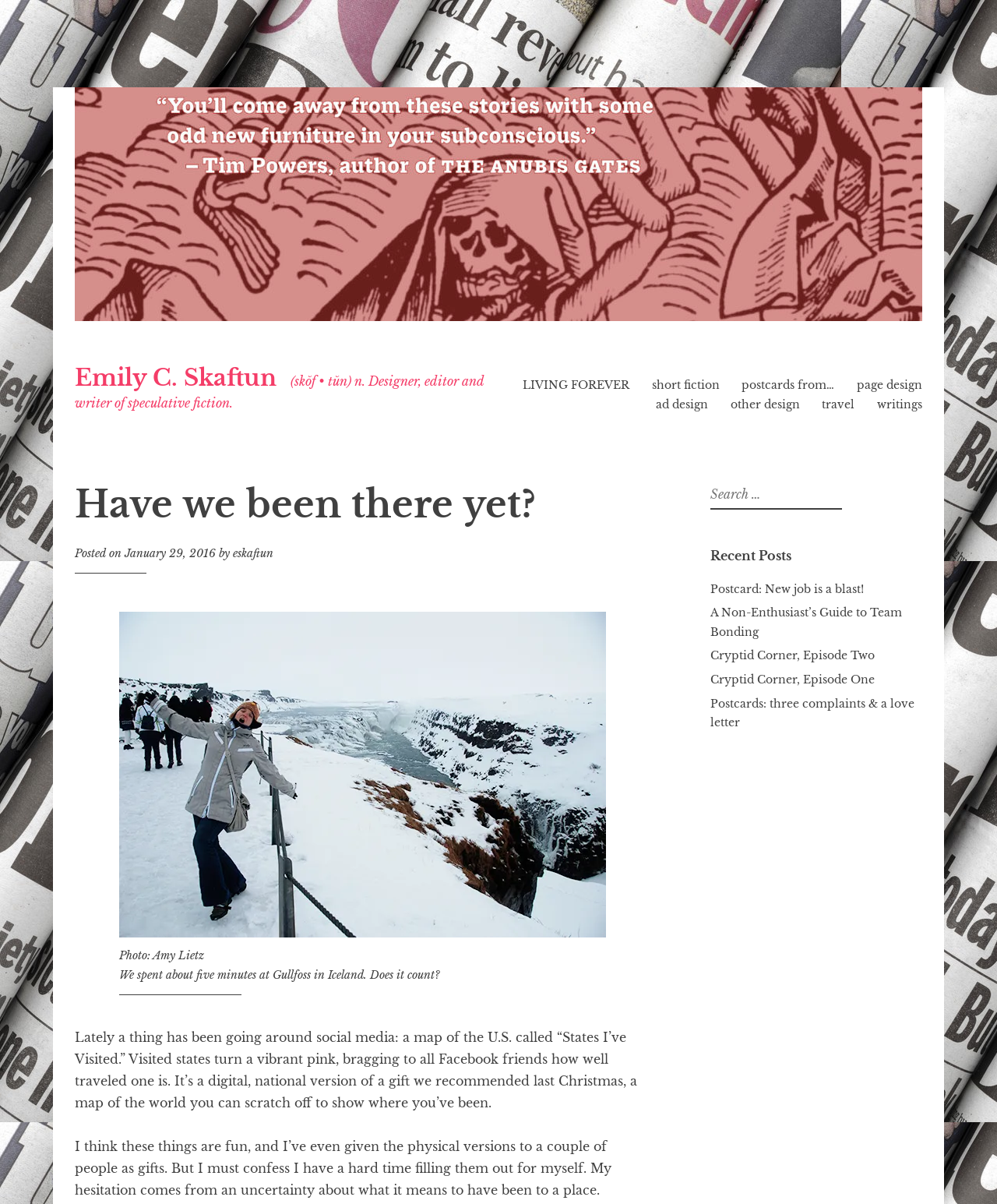What is the author's profession?
Refer to the image and provide a thorough answer to the question.

The answer can be found in the StaticText element with the text '(skŏf • tŭn) n. Designer, editor and writer of speculative fiction.' which is located below the link 'Emily C. Skaftun'.